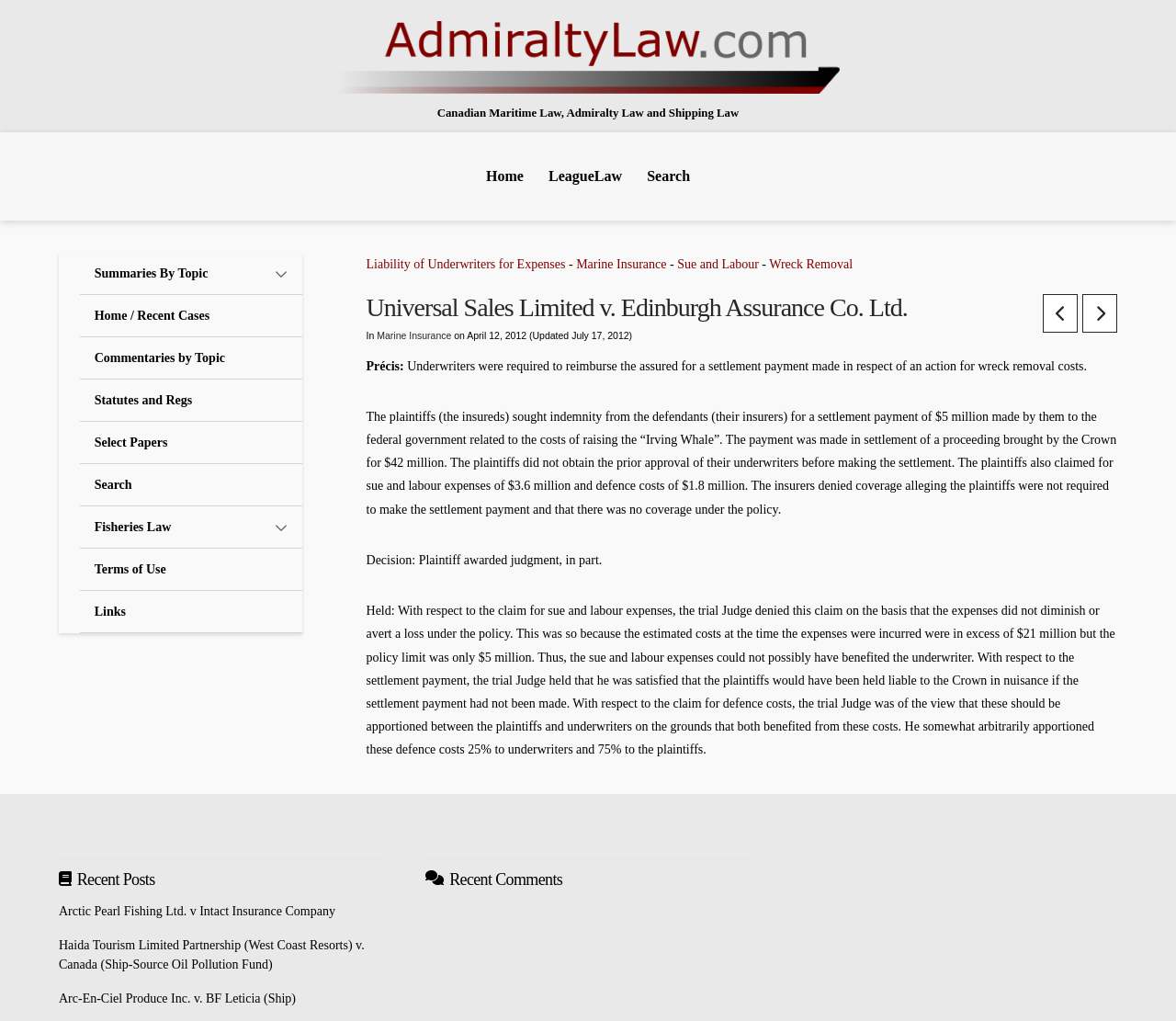What is the name of the case being discussed?
Answer with a single word or phrase, using the screenshot for reference.

Universal Sales Limited v. Edinburgh Assurance Co. Ltd.